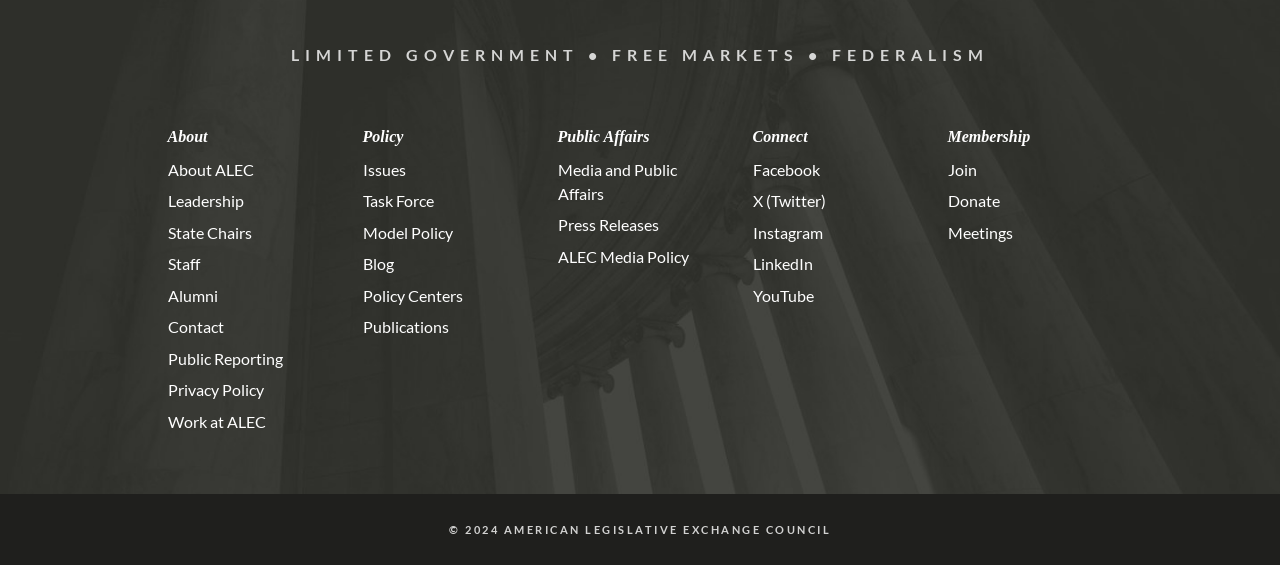Please identify the bounding box coordinates of where to click in order to follow the instruction: "Click About ALEC".

[0.131, 0.283, 0.198, 0.316]